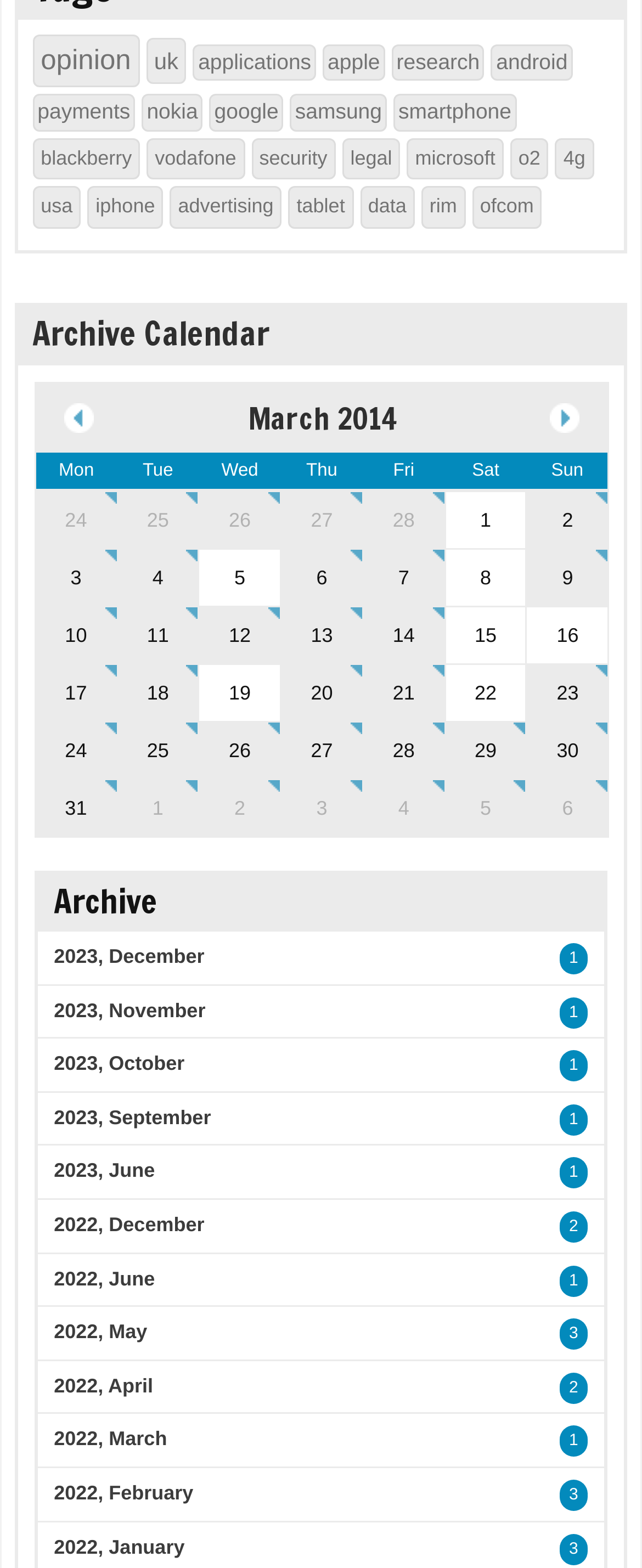Please give a succinct answer to the question in one word or phrase:
What is the title of the calendar?

Archive Calendar